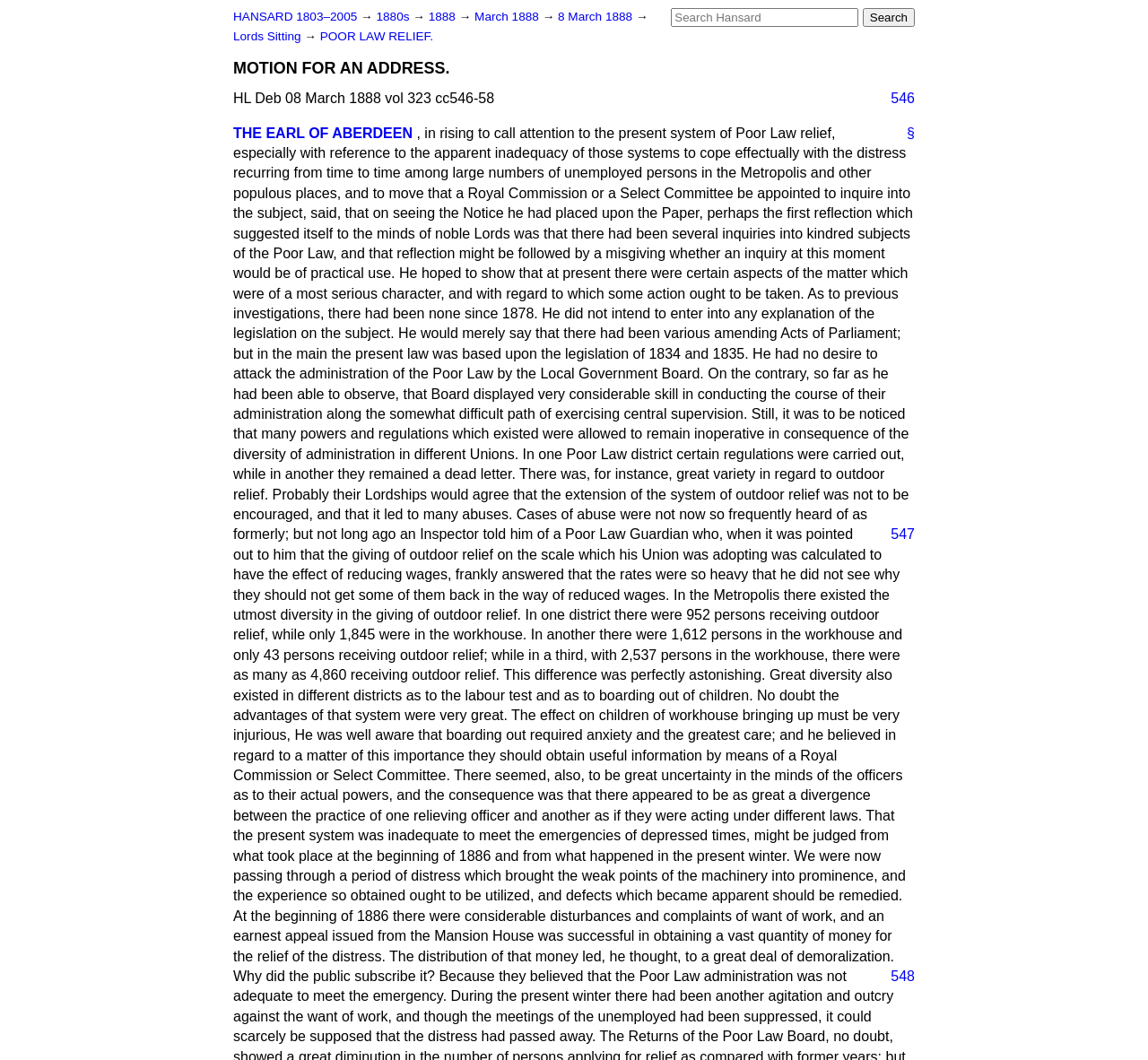How many links are there in the webpage?
Based on the screenshot, respond with a single word or phrase.

11